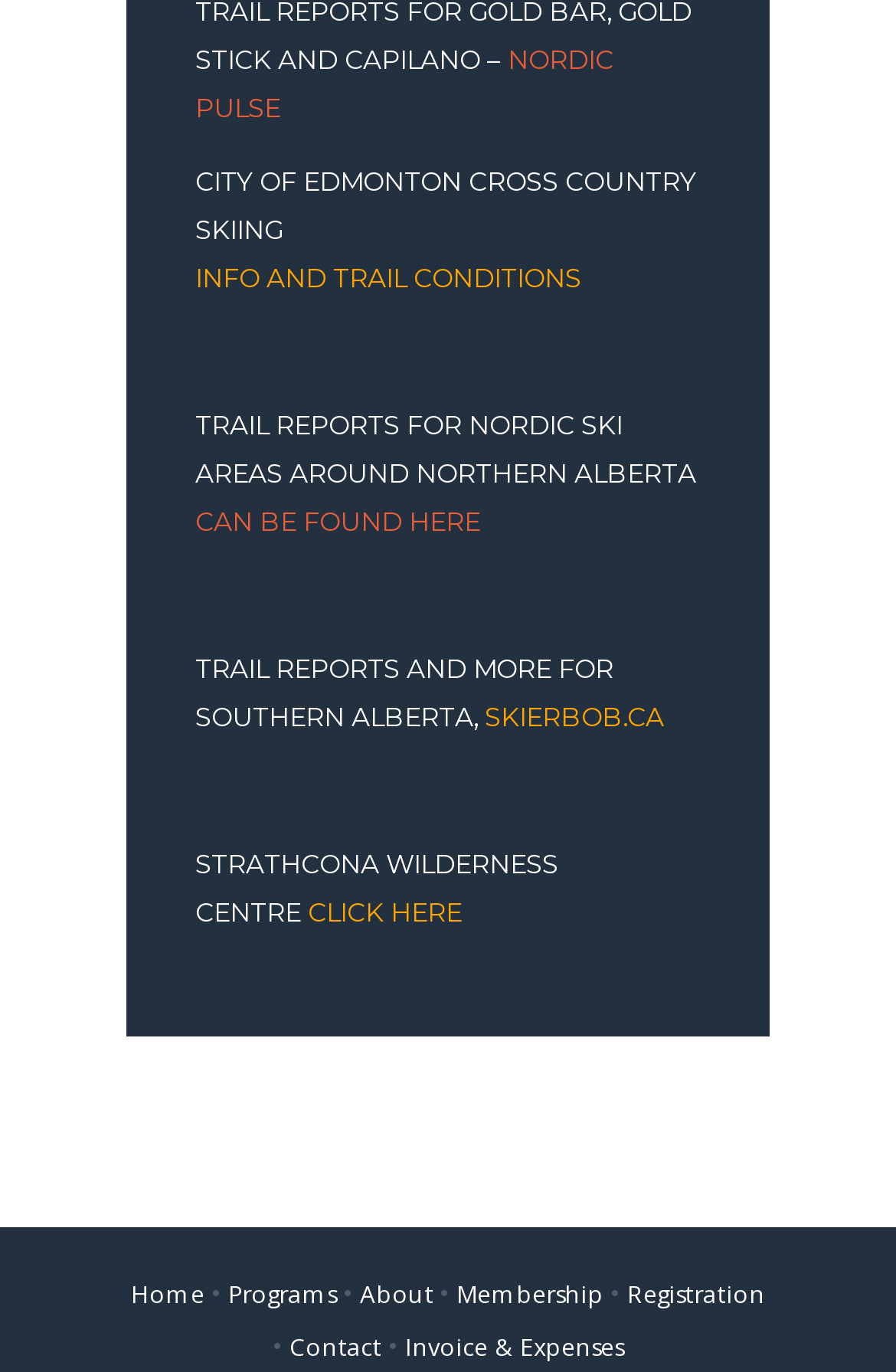Locate the bounding box coordinates of the area you need to click to fulfill this instruction: 'View Careers page'. The coordinates must be in the form of four float numbers ranging from 0 to 1: [left, top, right, bottom].

None